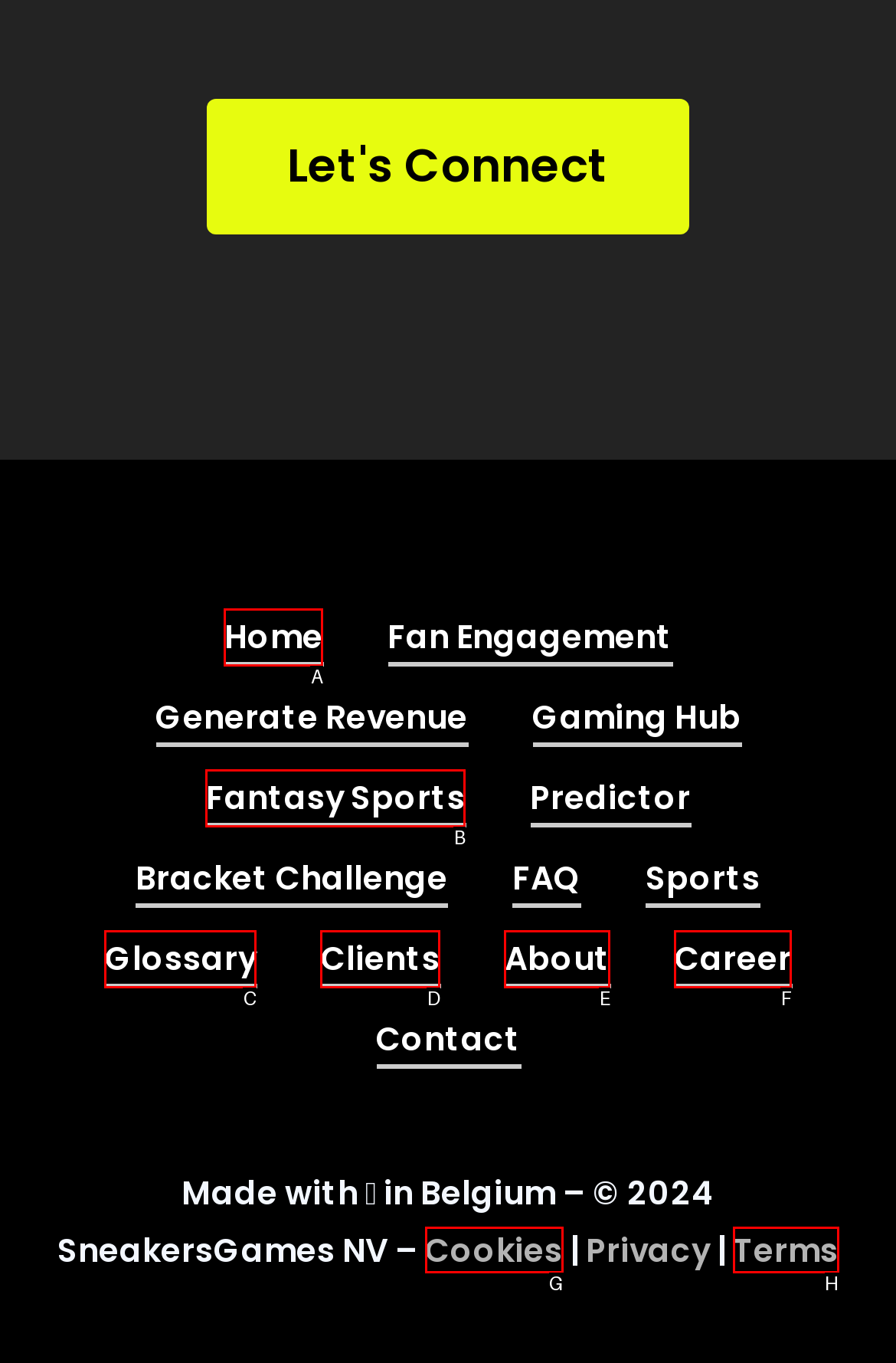What letter corresponds to the UI element described here: Cookies
Reply with the letter from the options provided.

G